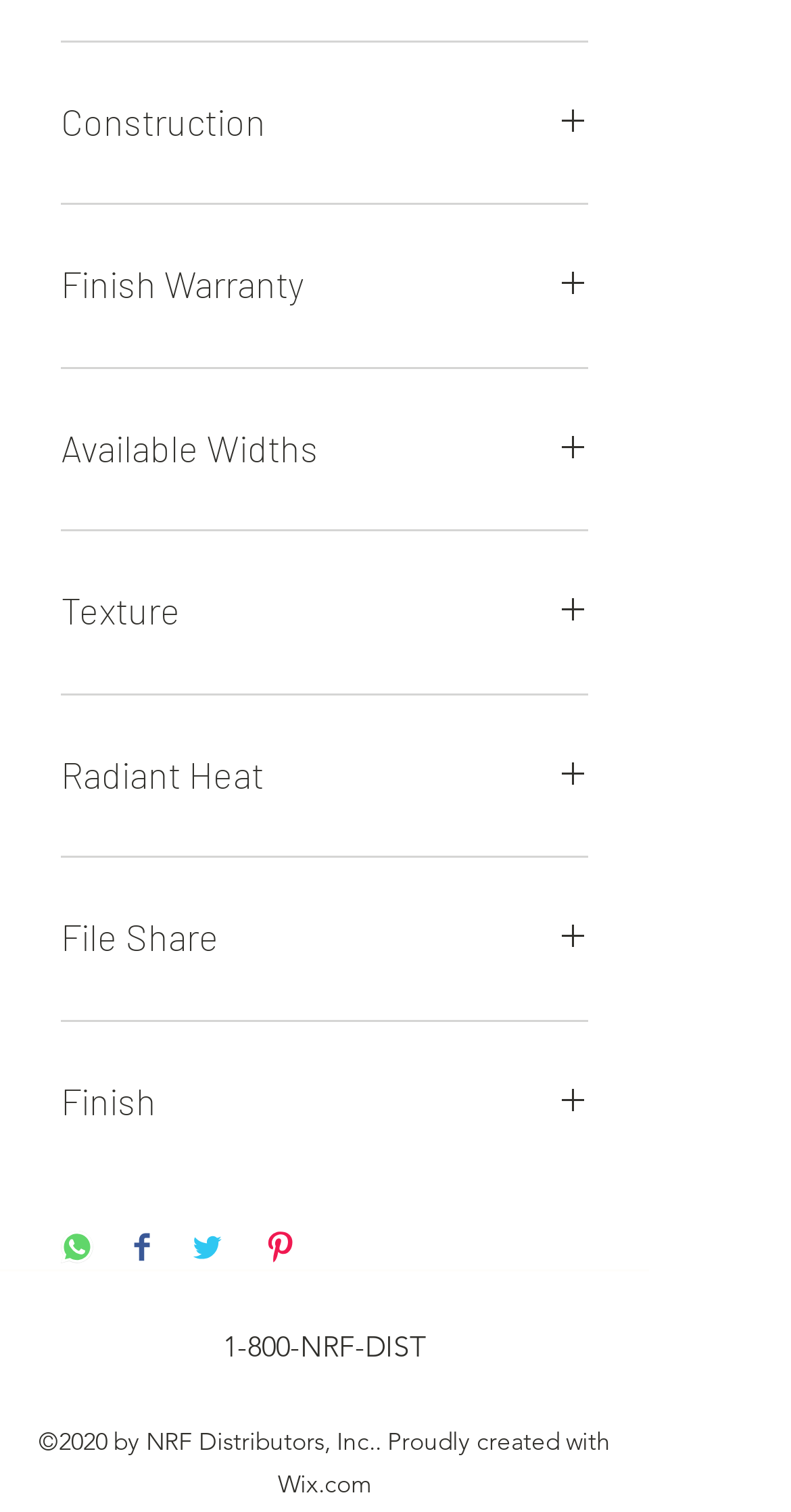Determine the bounding box coordinates of the clickable region to follow the instruction: "Click on Finish".

[0.077, 0.708, 0.744, 0.75]